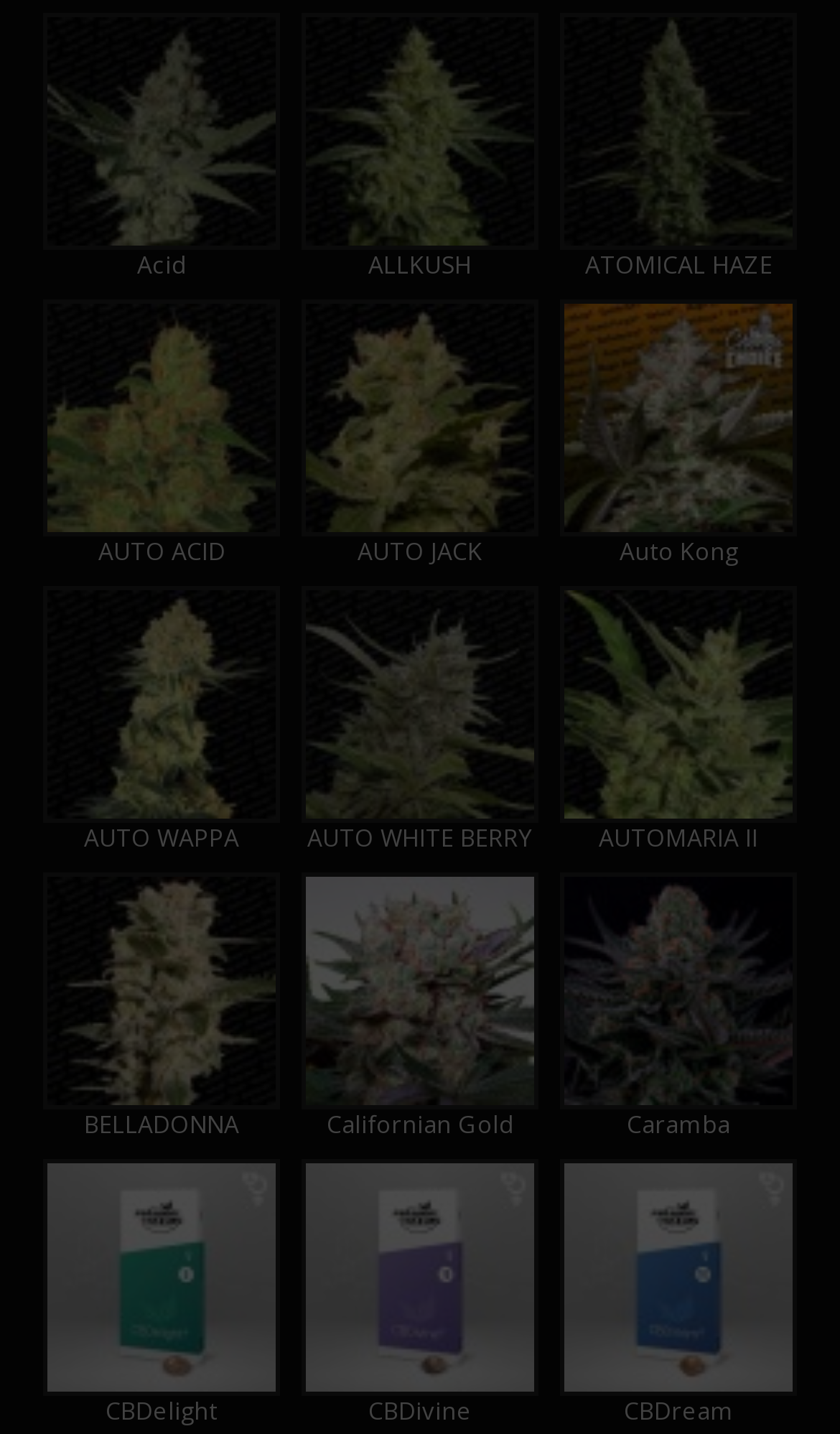Determine the coordinates of the bounding box for the clickable area needed to execute this instruction: "go to Californian Gold".

[0.359, 0.608, 0.641, 0.796]